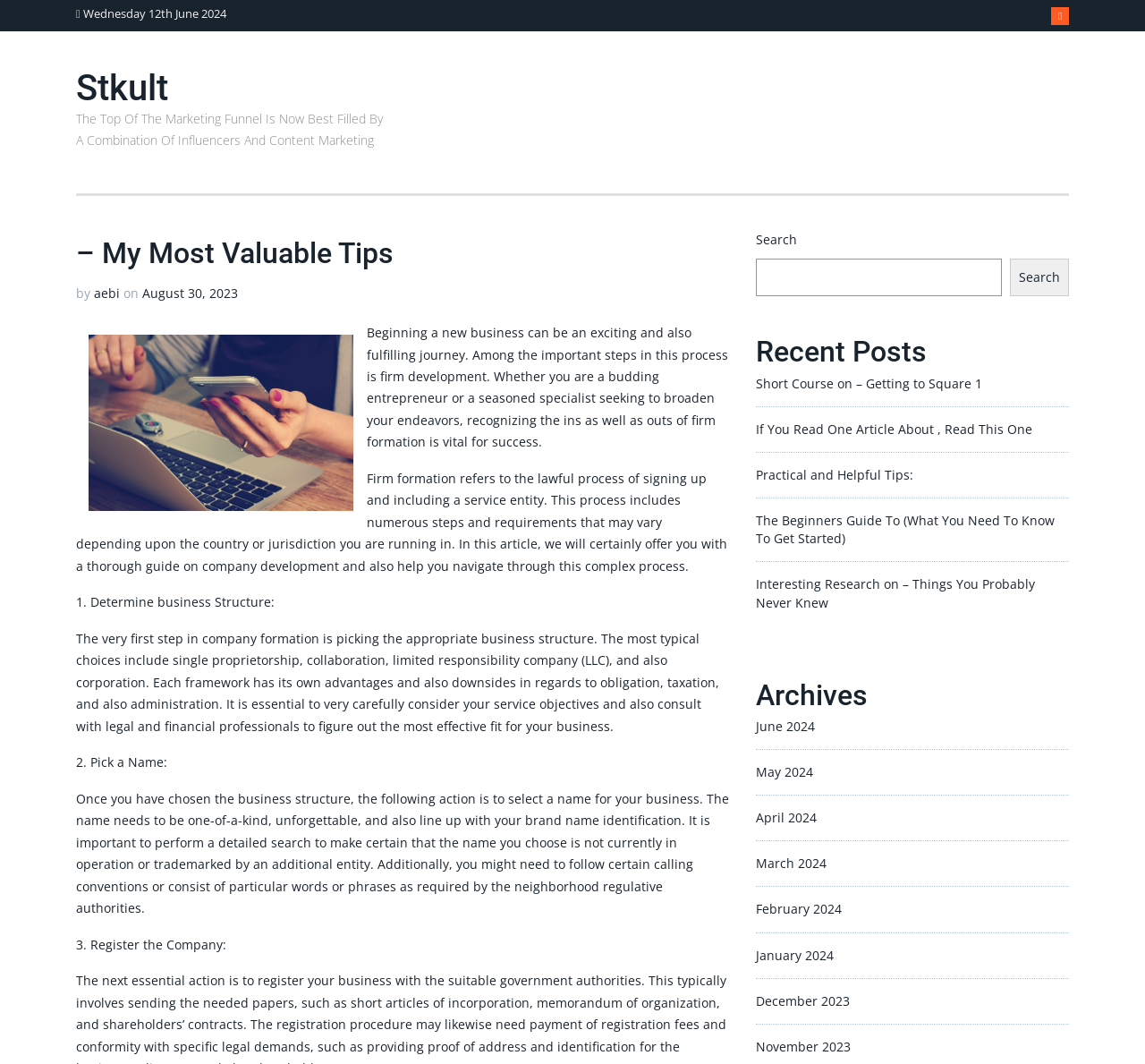Give a one-word or one-phrase response to the question:
What is the topic of the article on firm formation?

Company development